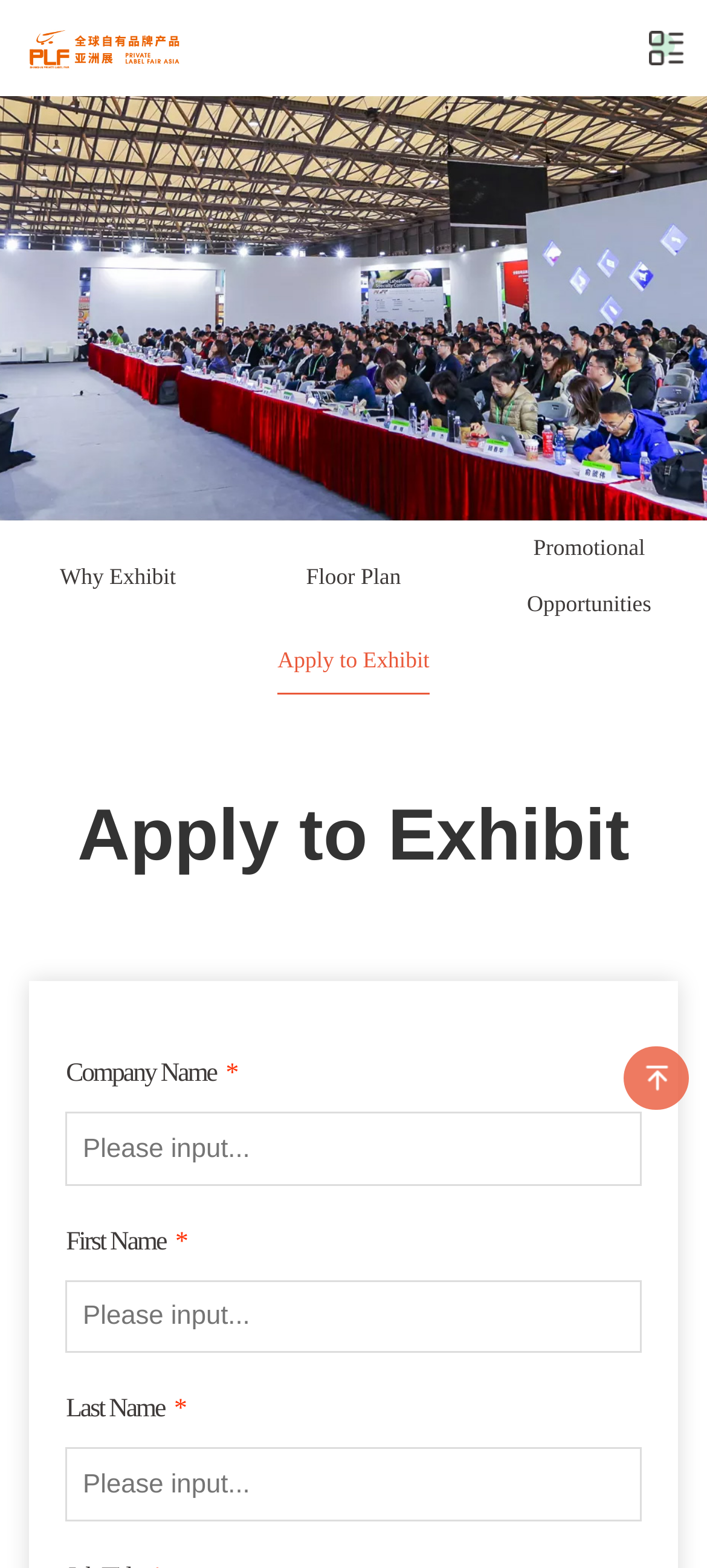Bounding box coordinates must be specified in the format (top-left x, top-left y, bottom-right x, bottom-right y). All values should be floating point numbers between 0 and 1. What are the bounding box coordinates of the UI element described as: name="company_name" placeholder="Please input..."

[0.093, 0.709, 0.907, 0.756]